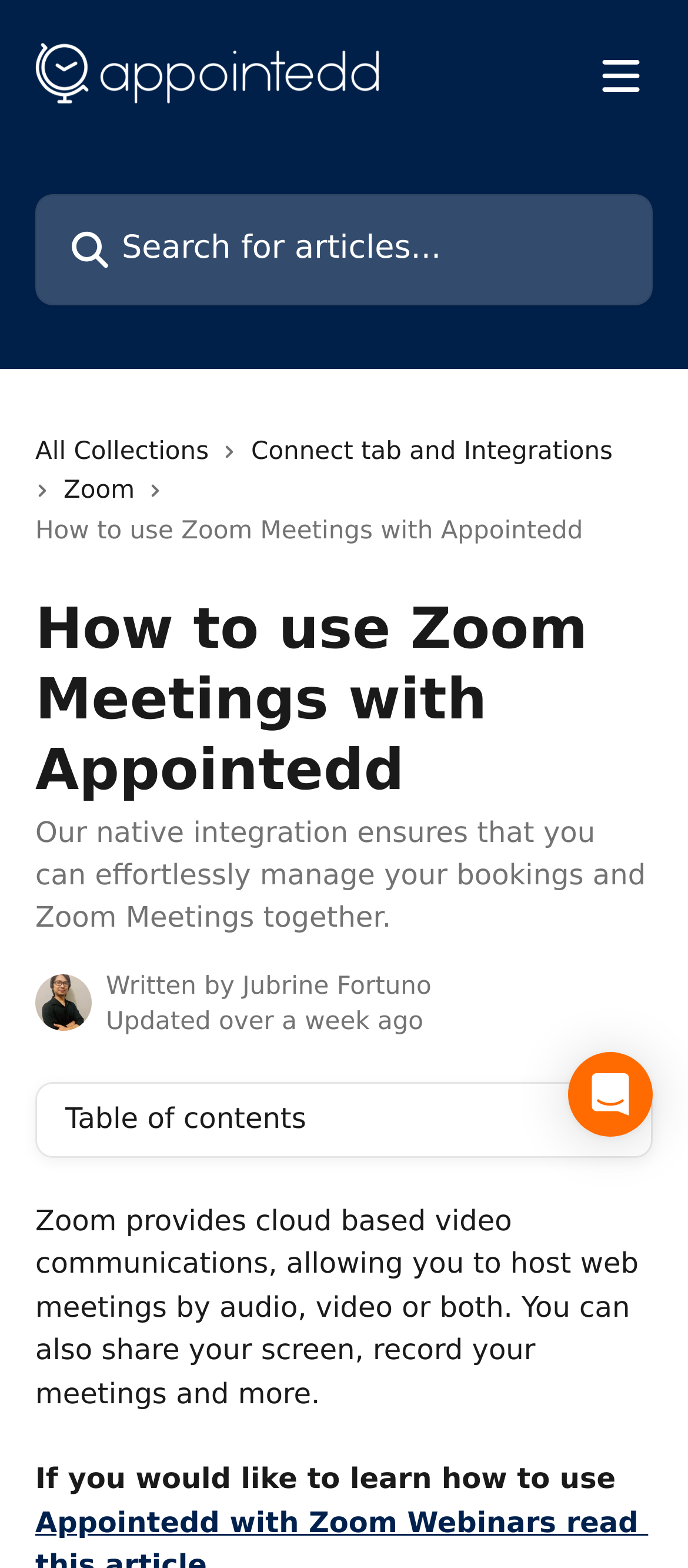Using details from the image, please answer the following question comprehensively:
What is the purpose of the search bar?

The search bar is located in the header section of the webpage with a placeholder text 'Search for articles...', suggesting that its purpose is to allow users to search for articles within the Appointedd Support Base.